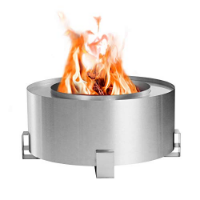Give a detailed account of what is happening in the image.

This image showcases the Esright 28.5 Inch Stove Bonfire Fire Pit, a sleek and modern outdoor fire pit crafted from durable 304 stainless steel. The design emphasizes a unique re-burn system, which helps maximize heat output while effectively reducing smoke production. In the image, vibrant flames dance within the circular fire pit, highlighting its efficient air flow through the bottom and top vents, ensuring optimal heat distribution and a captivating flame pattern. The fire pit's raised construction features sturdy legs, providing stability while holding embers safely. Ideal for outdoor gatherings, this fire pit not only offers warmth and ambiance but also comes with a carry case for convenient transport. Buyers appreciate its solid construction, though they note that it may be heavier than advertised, affecting its portability.